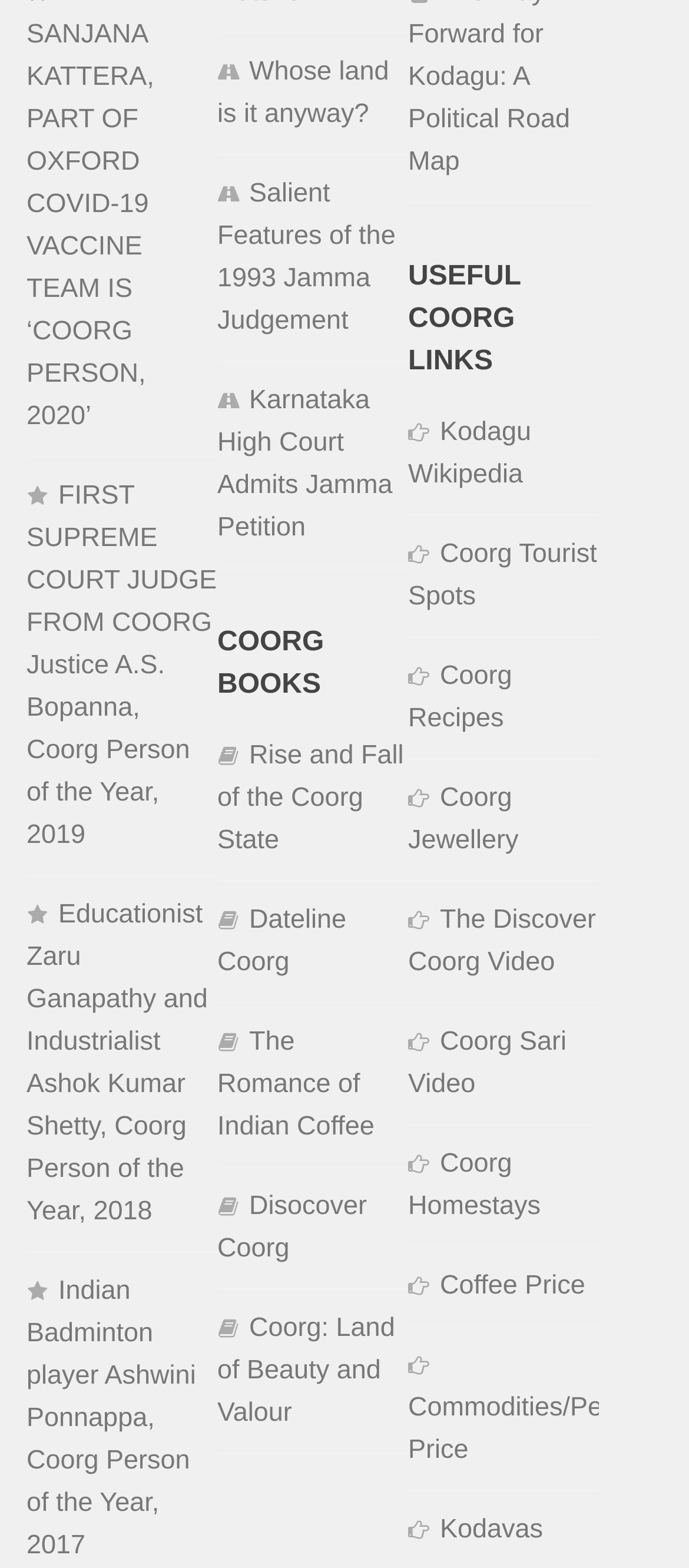Identify the bounding box of the HTML element described as: "Coorg Tourist Spots".

[0.592, 0.329, 0.869, 0.407]